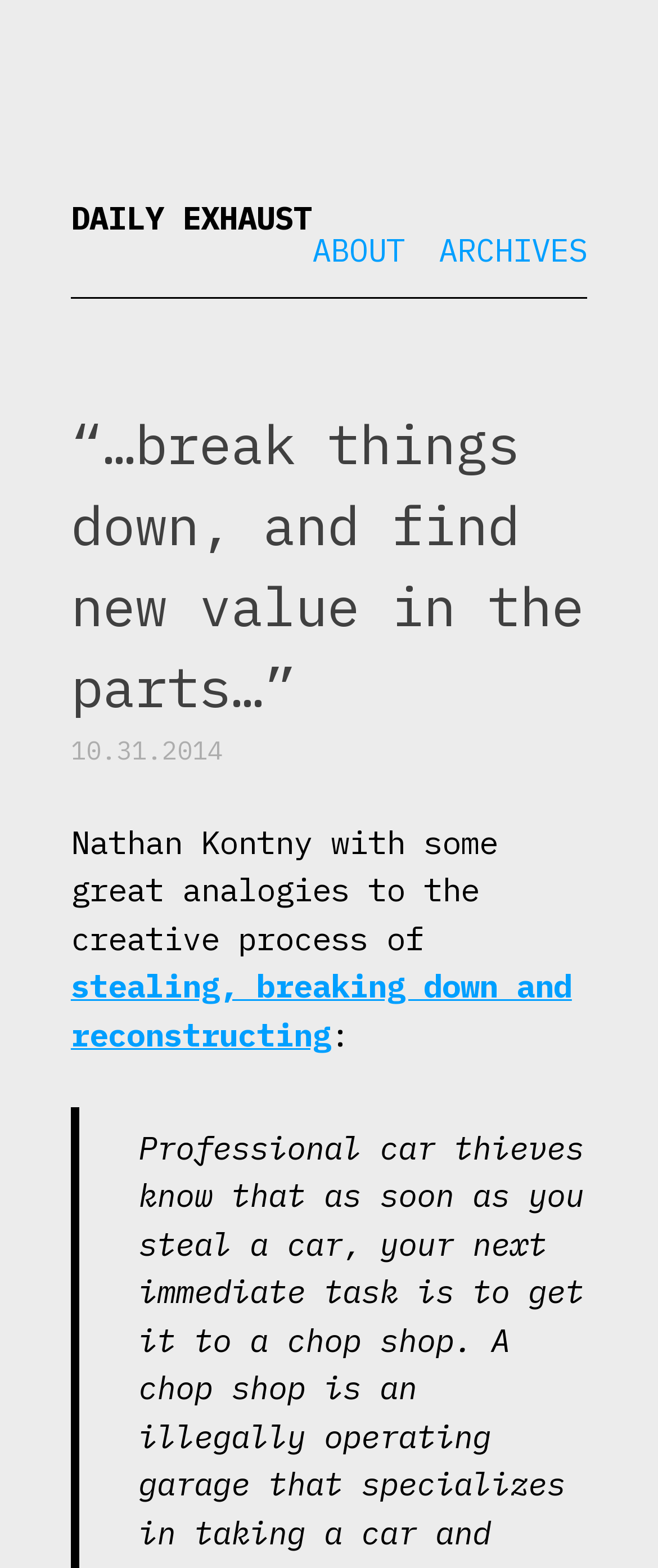What is the text that follows 'stealing, breaking down and reconstructing'?
Could you please answer the question thoroughly and with as much detail as possible?

I looked at the text that follows the link 'stealing, breaking down and reconstructing' and found a colon (:) symbol.